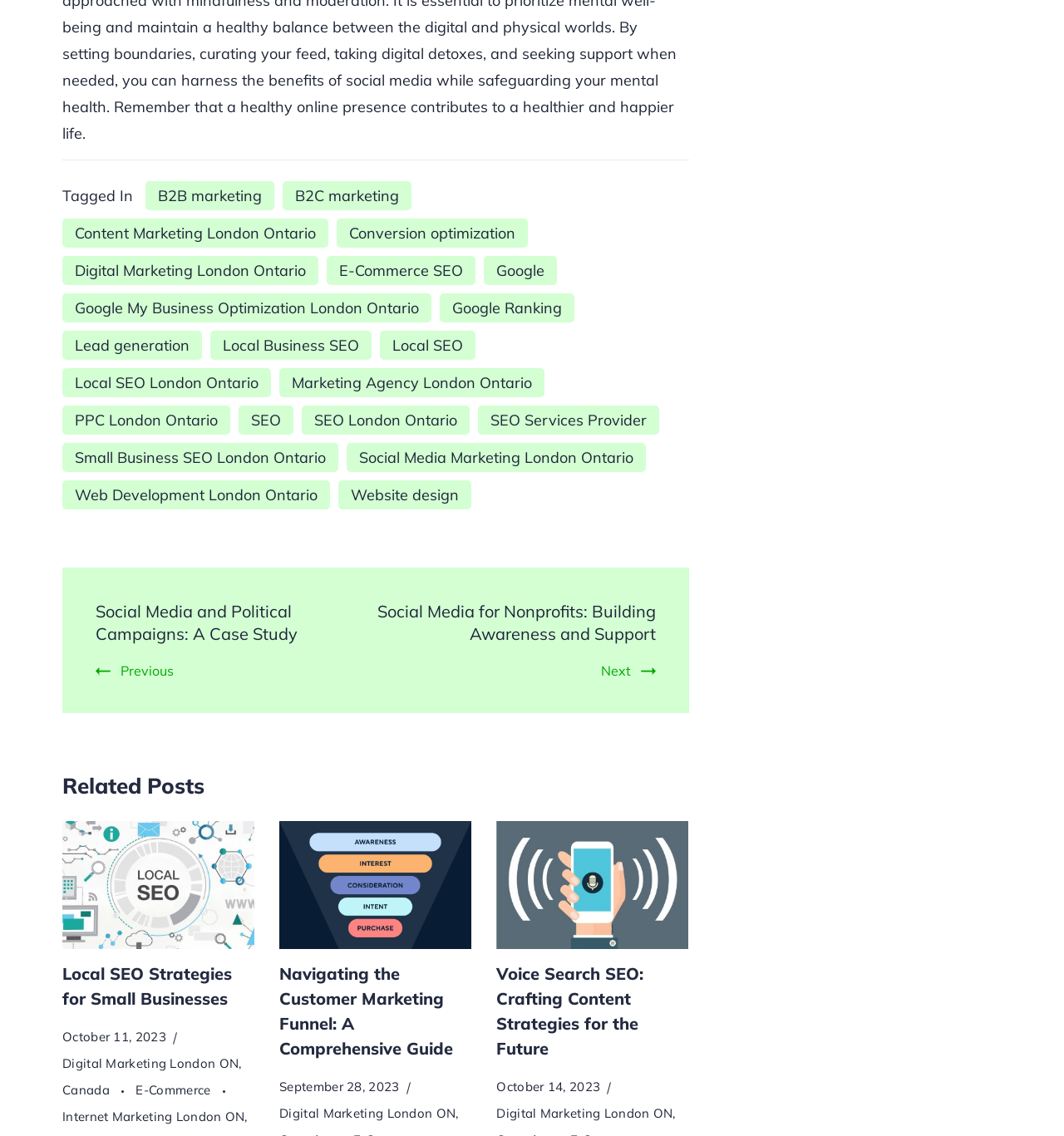Please determine the bounding box coordinates of the section I need to click to accomplish this instruction: "Check out Nord Vpn Coupon Code".

None